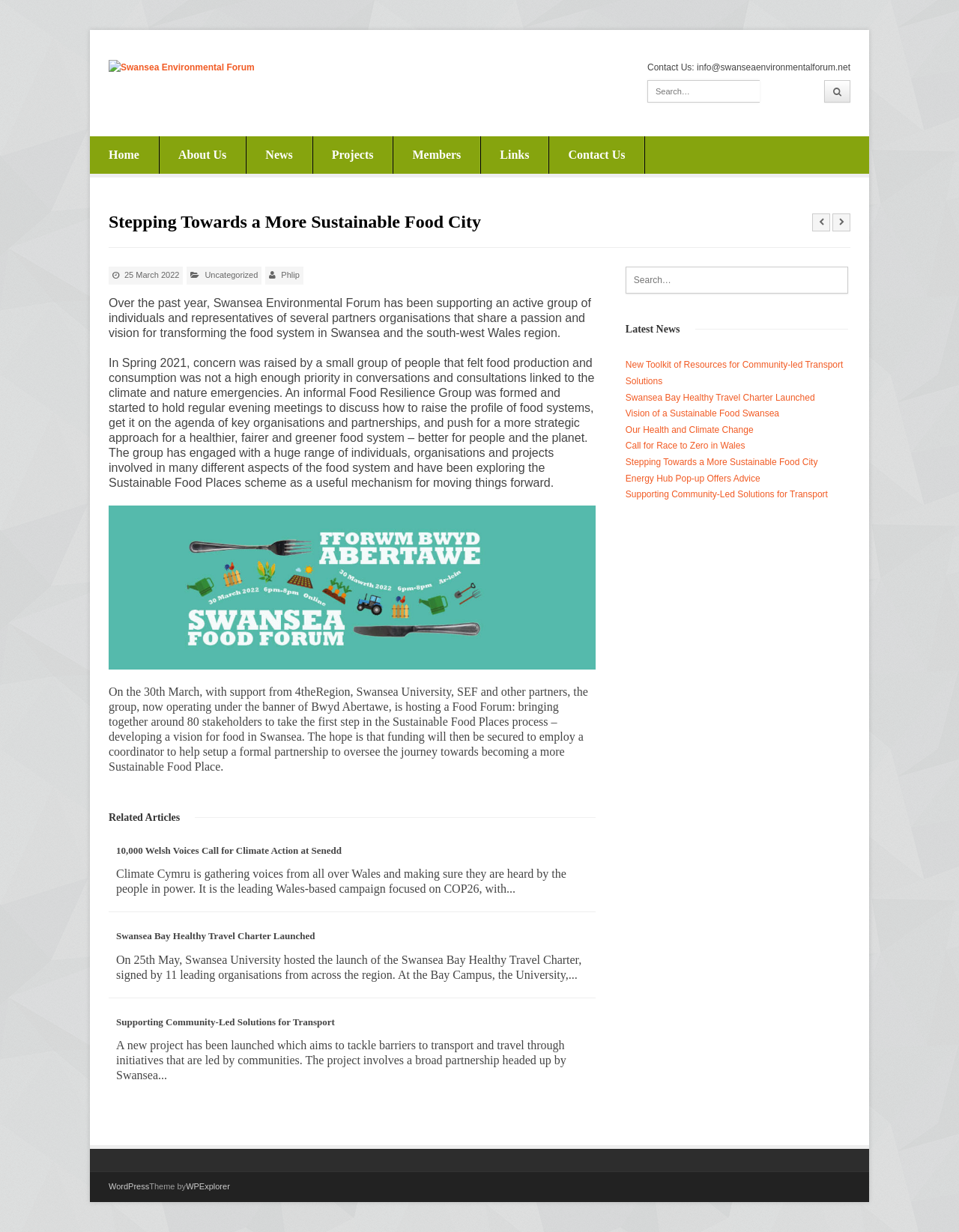Please determine the bounding box coordinates of the element's region to click for the following instruction: "Search for something".

[0.675, 0.065, 0.792, 0.083]